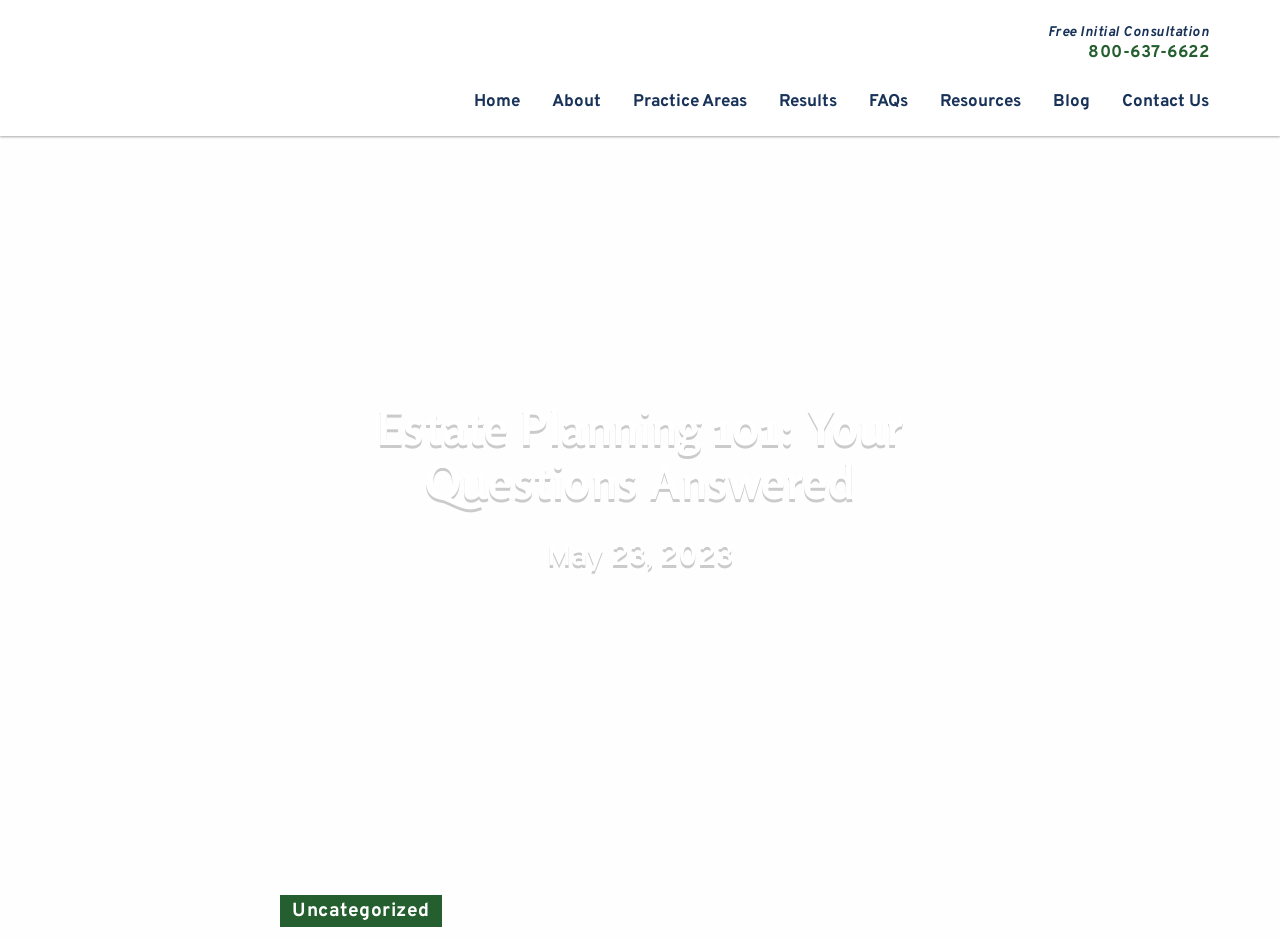Please reply to the following question using a single word or phrase: 
How many navigation links are there in the top menu?

9